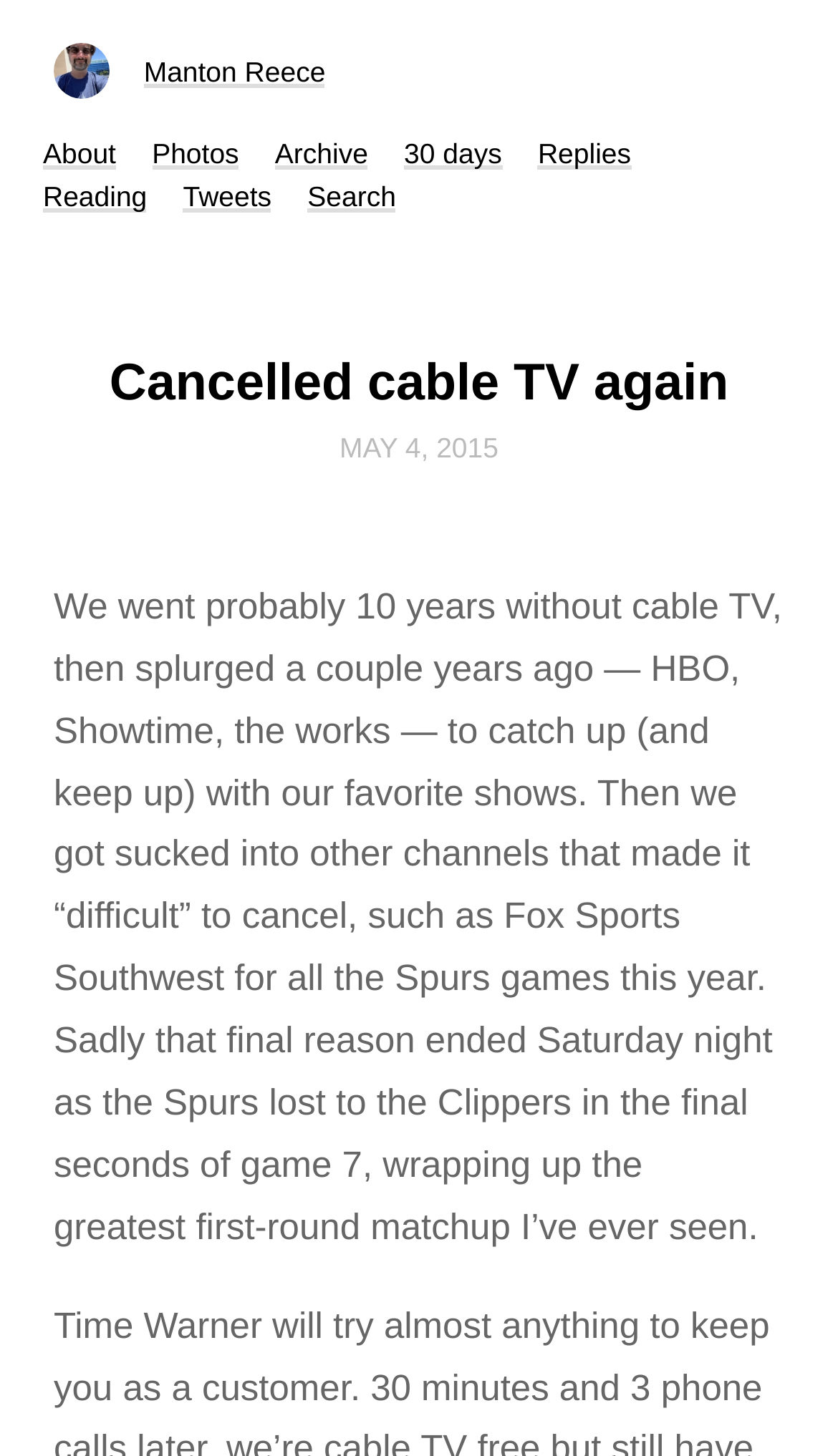Please find and report the primary heading text from the webpage.

Cancelled cable TV again